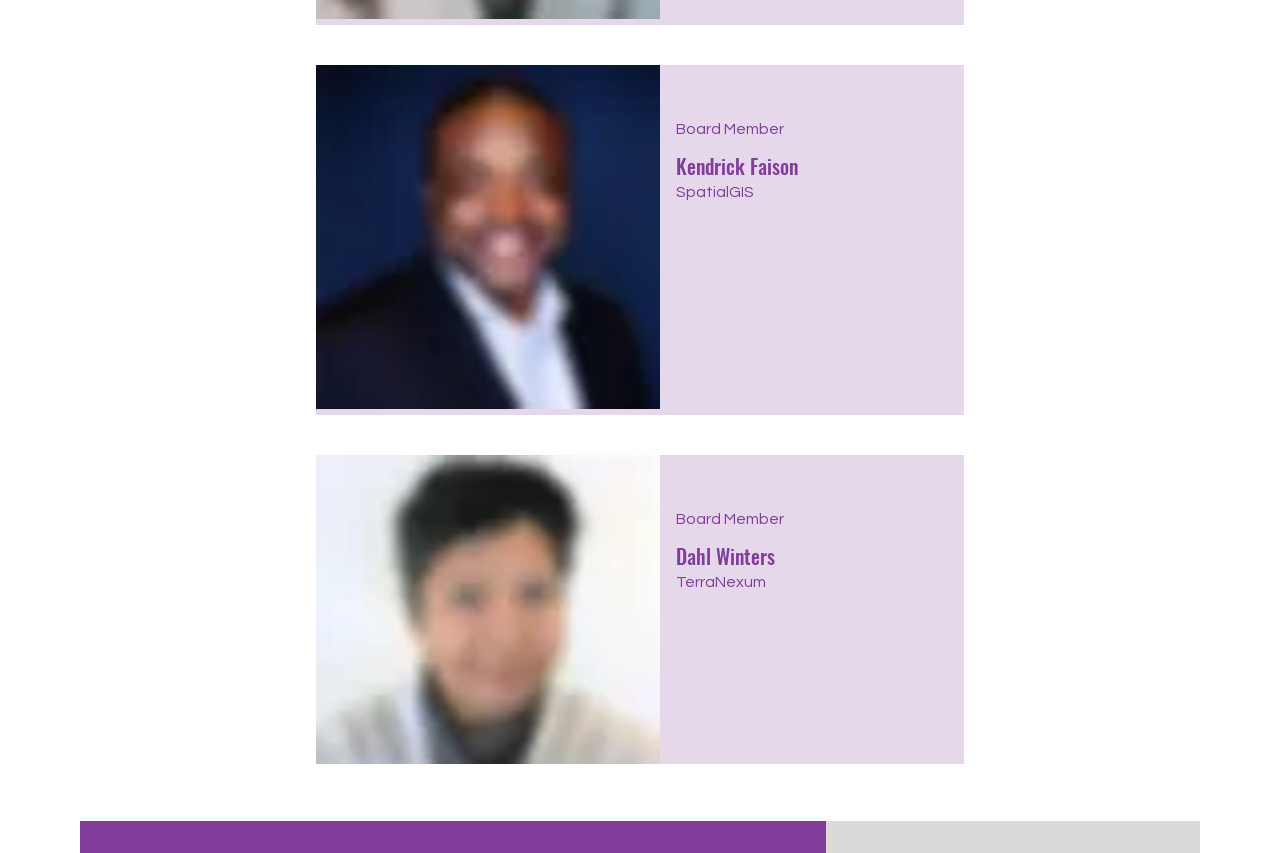Locate the bounding box of the UI element described by: "aria-label="LinkedIn"" in the given webpage screenshot.

[0.14, 0.422, 0.159, 0.451]